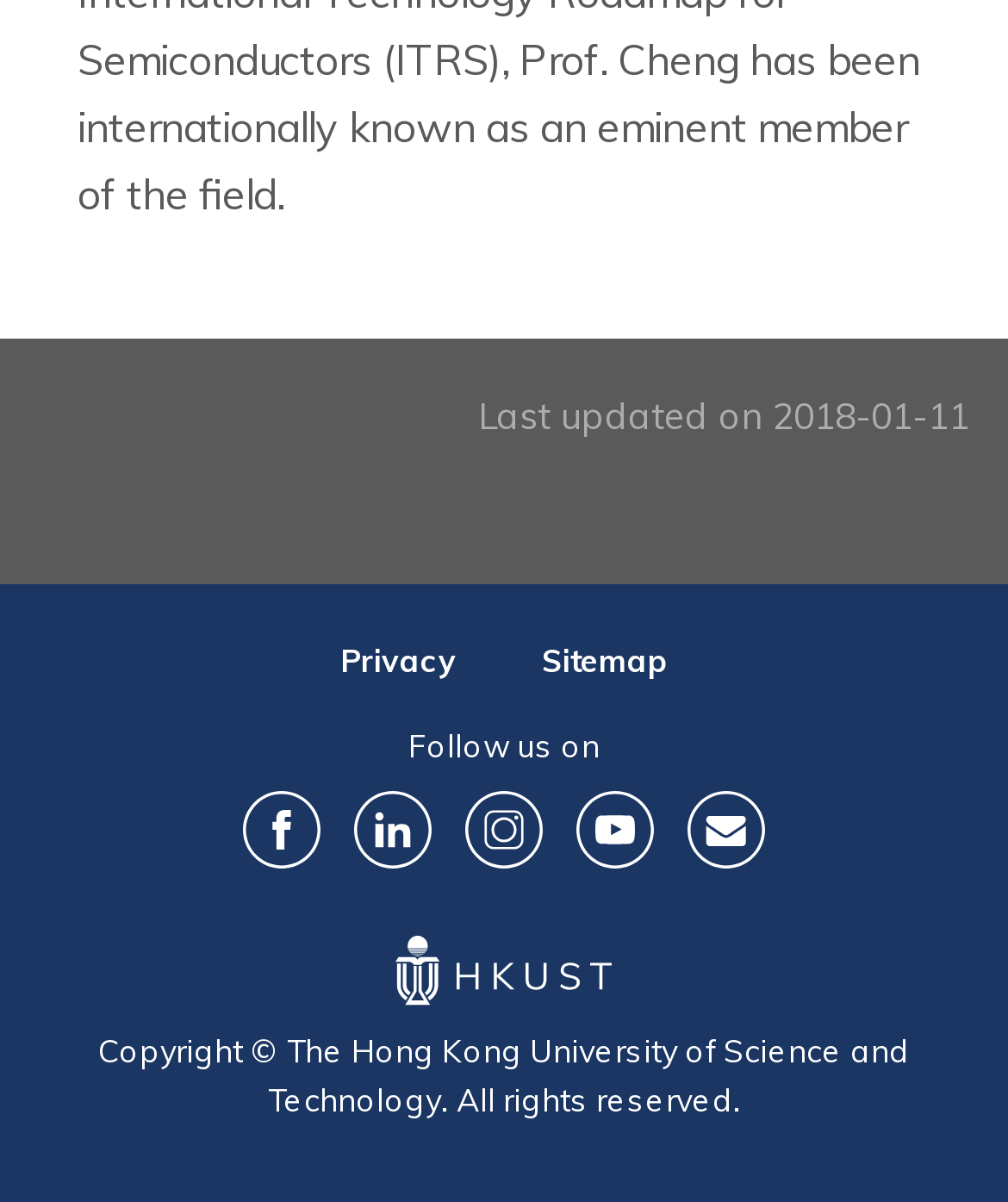How many images are there in the footer?
Refer to the image and give a detailed answer to the query.

I looked at the images at the bottom of the page and counted the number of images, which are the social media icons and the 'HKUST Logo' image.